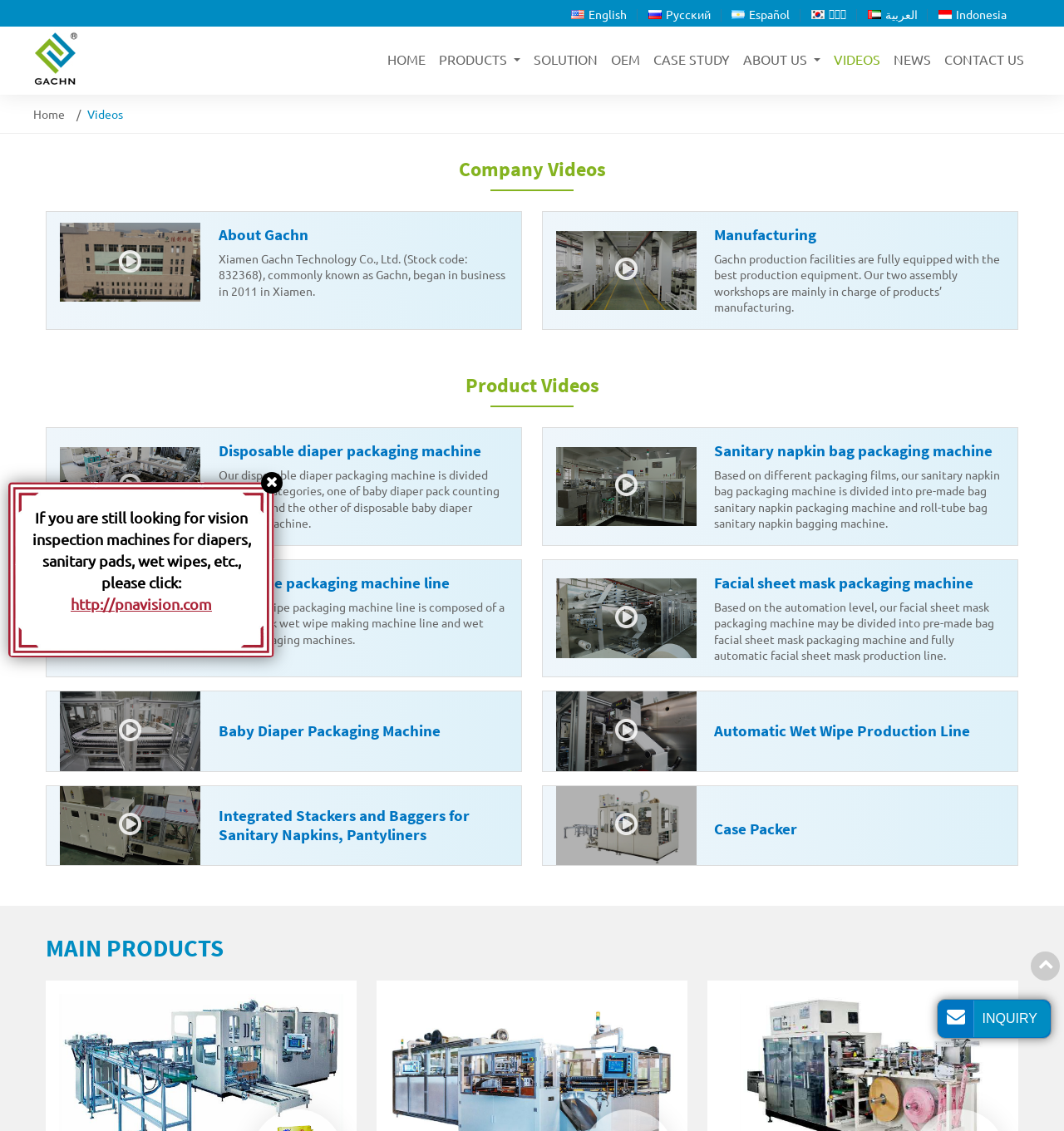Find the bounding box coordinates for the area that must be clicked to perform this action: "Click the English language option".

[0.527, 0.006, 0.599, 0.019]